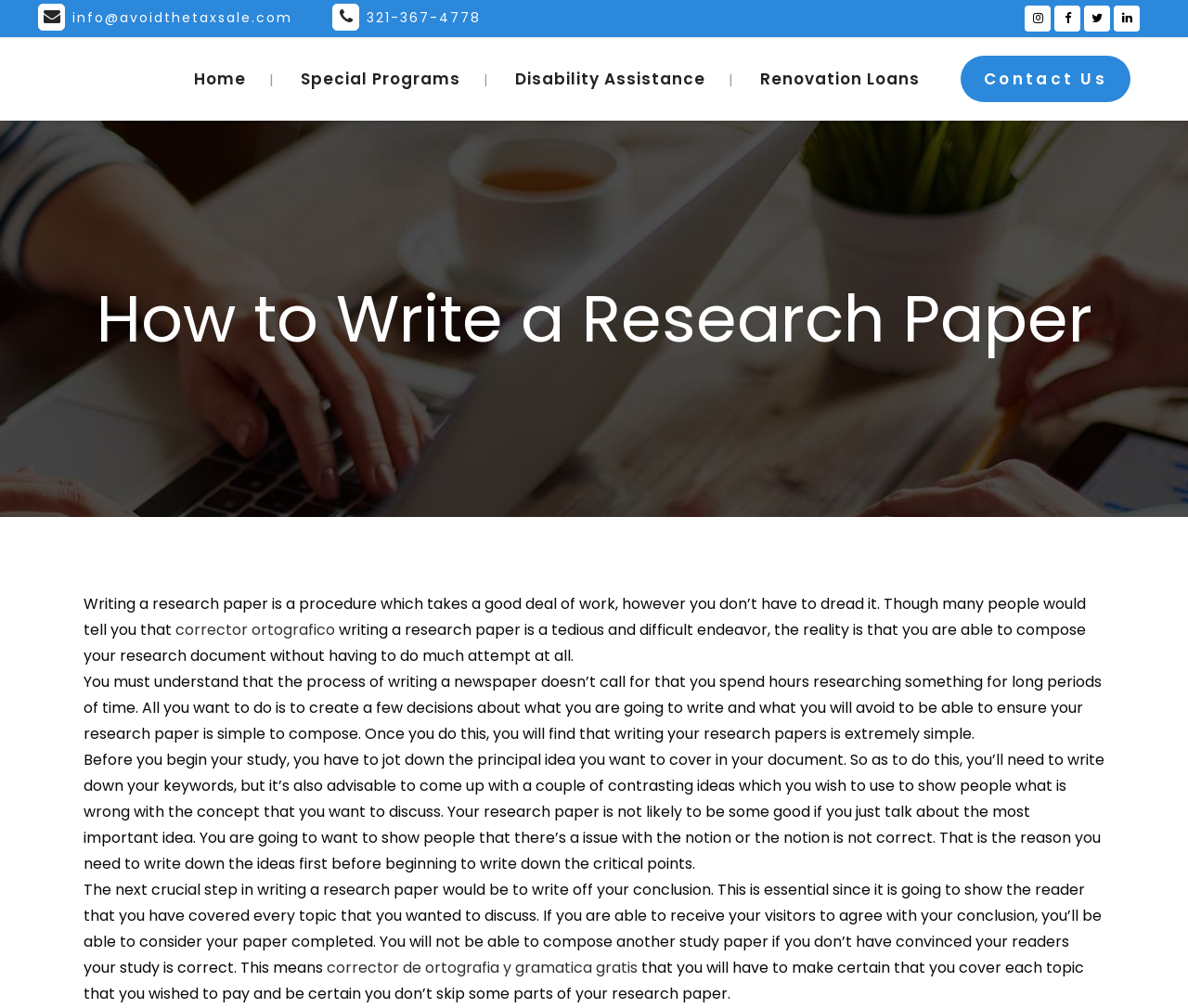What is the email address on the webpage?
Look at the image and answer the question using a single word or phrase.

info@avoidthetaxsale.com